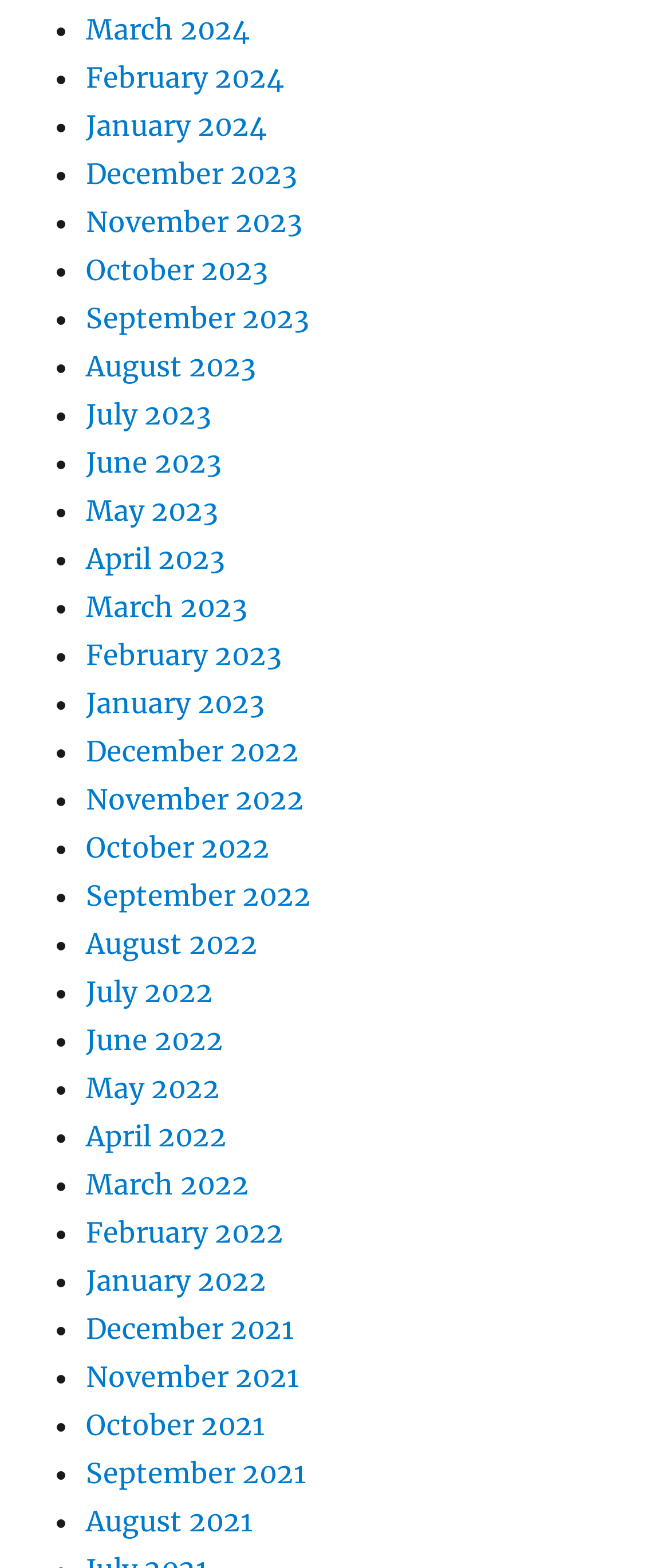What is the position of the link 'June 2023'?
Please ensure your answer to the question is detailed and covers all necessary aspects.

I looked at the list of links and found that the link 'June 2023' is above the link 'July 2023' based on their y1 and y2 coordinates.